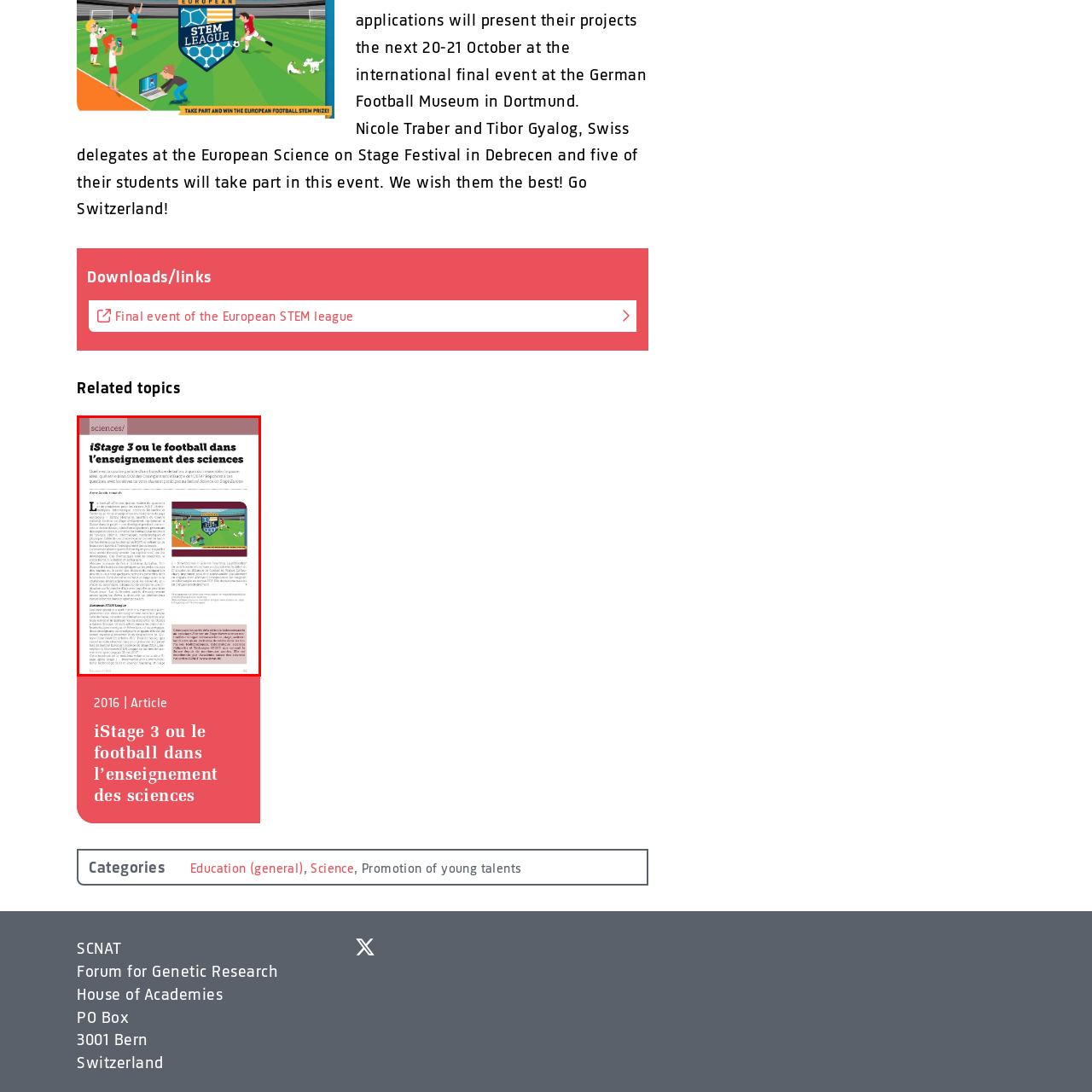Focus on the section within the red boundary and provide a detailed description.

The image titled "iStage 3 ou le football dans l’enseignement des sciences" features an engaging article that explores the innovative integration of football into science education. The layout presents a blend of text and visuals, enhancing the reader's understanding of how sports can be leveraged as a teaching tool within the sciences. 

The article discusses various educational strategies that incorporate physical activity and teamwork, emphasizing the importance of engaging students in dynamic learning environments. Visual elements depict scenes related to football and science, illustrating practical applications and encouraging interactive learning experiences. 

This piece is part of the iStage 3 initiative, which promotes creative teaching methods, aiming to inspire educators to think outside the box regarding engagement techniques in the classroom.